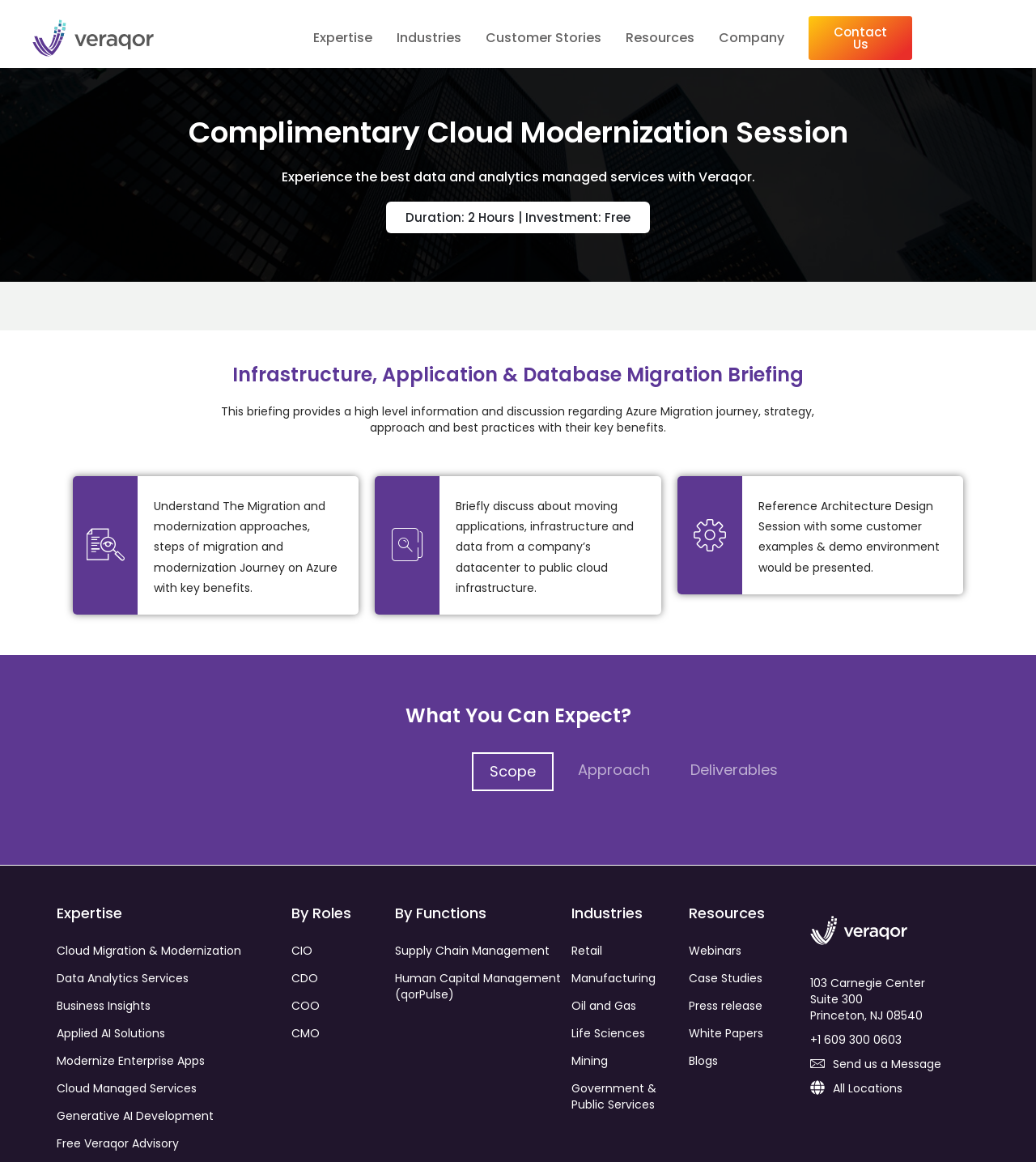Describe the webpage in detail, including text, images, and layout.

The webpage is about Veraqor's complimentary cloud modernization session, which provides a free infrastructure, application, and database migration briefing. The page is divided into several sections. At the top, there are seven links: "Expertise", "Industries", "Customer Stories", "Resources", "Company", and "Contact Us". 

Below the links, there is a main section that contains the details of the complimentary cloud modernization session. The session is described as an experience to learn about the best data and analytics managed services with Veraqor, with a duration of 2 hours and no investment required. 

The briefing is further explained, providing high-level information and discussion regarding Azure migration journey, strategy, approach, and best practices with their key benefits. The page also mentions that the briefing will cover the migration and modernization approaches, steps of migration and modernization journey on Azure with key benefits, and a reference architecture design session with customer examples and a demo environment.

The "What You Can Expect?" section is divided into three columns, labeled "Scope", "Approach", and "Deliverables". 

On the right side of the page, there are three sections: "Expertise", "By Roles", and "By Functions", each containing several links related to cloud migration, data analytics, business insights, and more. 

Below these sections, there are three more sections: "Industries", "Resources", and "Company", each containing links related to different industries, resources such as webinars and case studies, and company information.

At the bottom of the page, there is a section with the company's address, phone number, and links to send a message or view all locations.